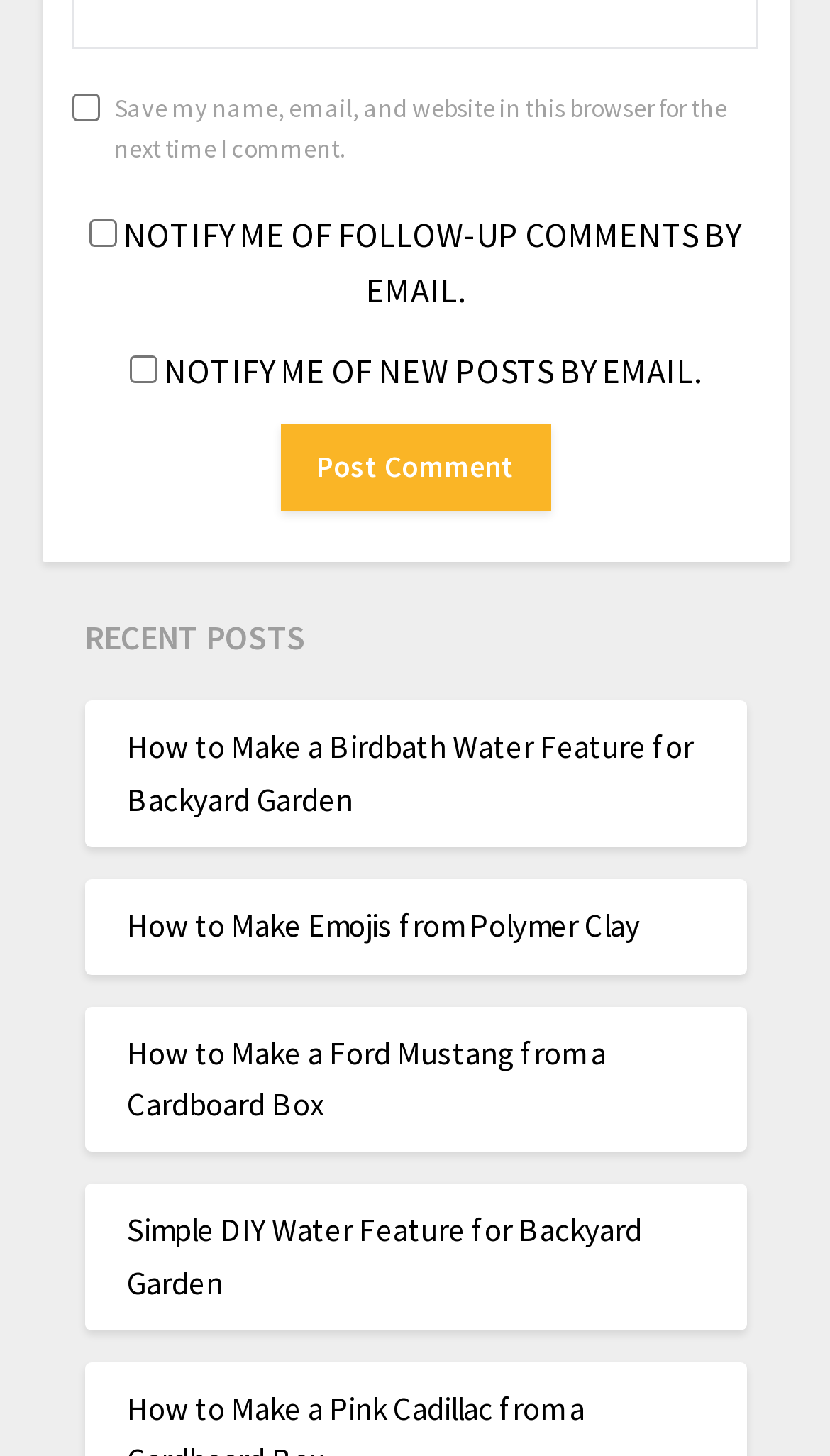Locate the bounding box of the UI element described by: "name="submit" value="Post Comment"" in the given webpage screenshot.

[0.337, 0.291, 0.663, 0.351]